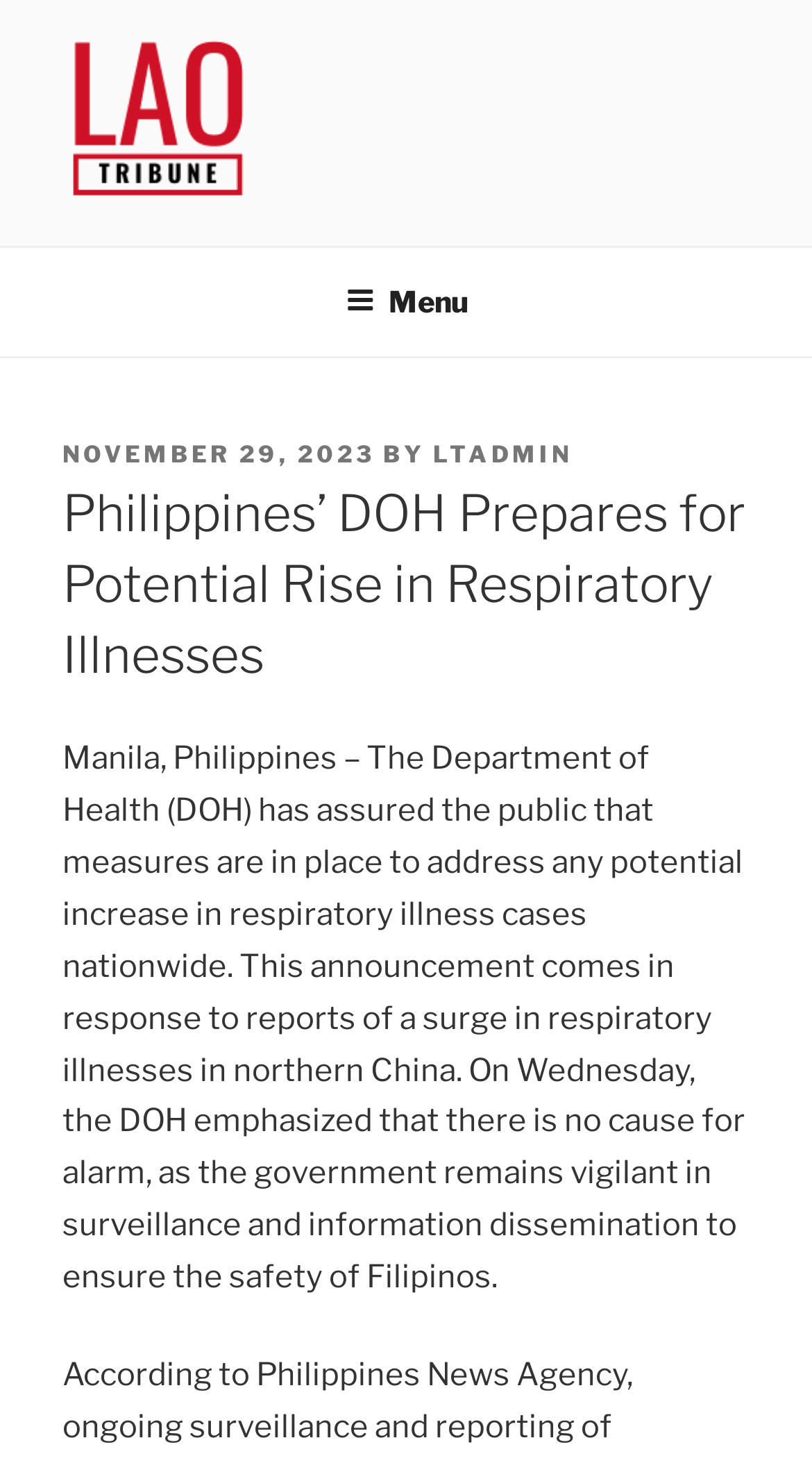Identify the primary heading of the webpage and provide its text.

Philippines’ DOH Prepares for Potential Rise in Respiratory Illnesses